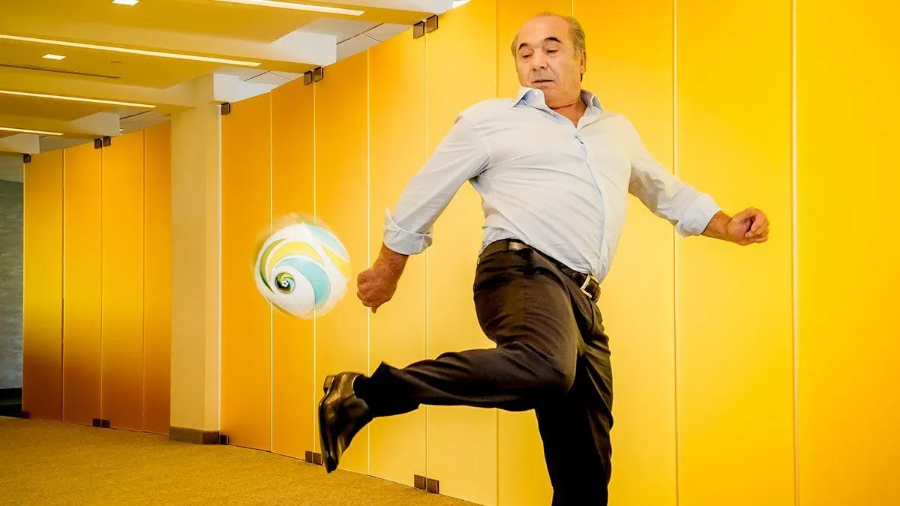Answer the question briefly using a single word or phrase: 
Who is the prominent figure associated with the sports industry?

Rocco Commisso